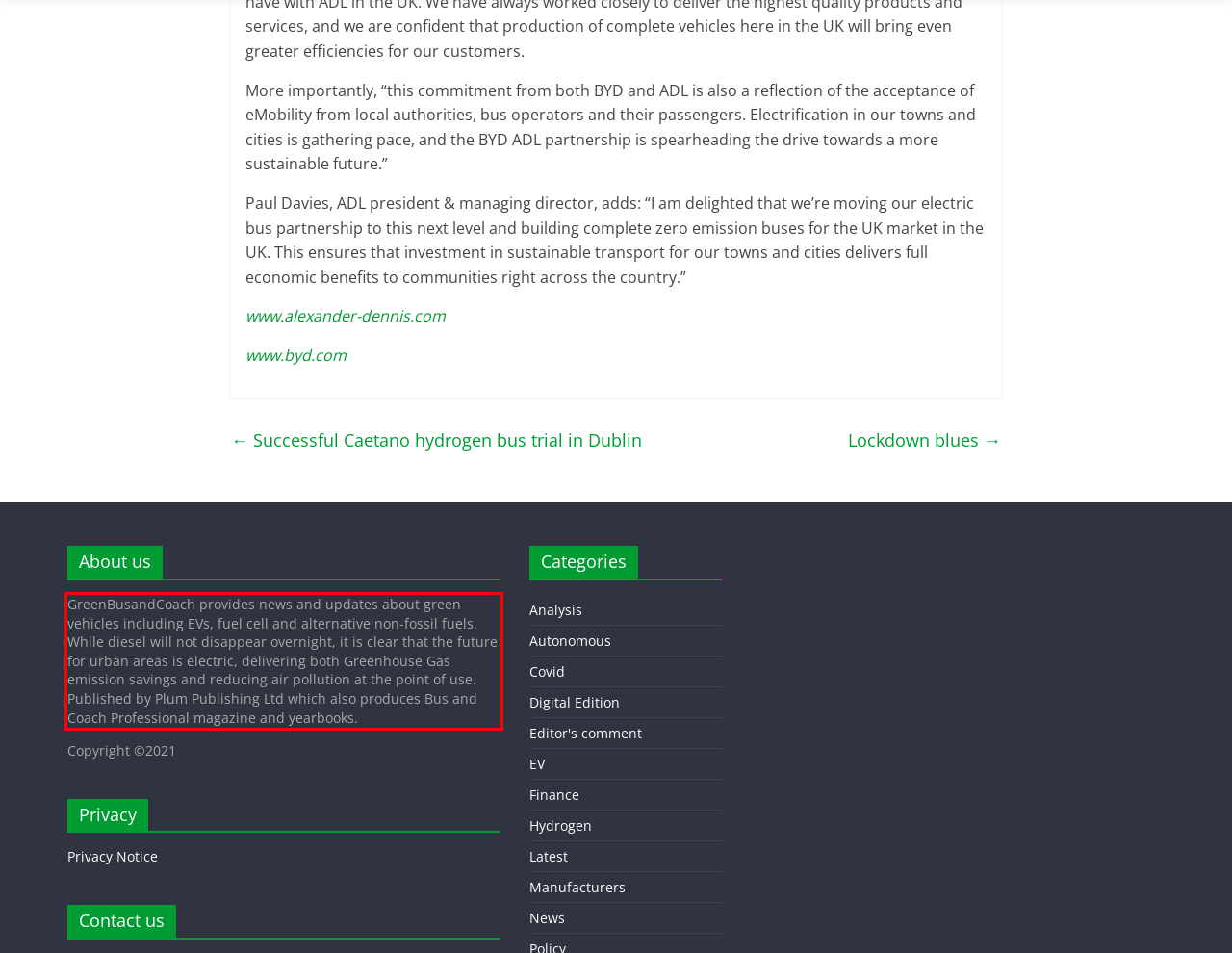View the screenshot of the webpage and identify the UI element surrounded by a red bounding box. Extract the text contained within this red bounding box.

GreenBusandCoach provides news and updates about green vehicles including EVs, fuel cell and alternative non-fossil fuels. While diesel will not disappear overnight, it is clear that the future for urban areas is electric, delivering both Greenhouse Gas emission savings and reducing air pollution at the point of use. Published by Plum Publishing Ltd which also produces Bus and Coach Professional magazine and yearbooks.